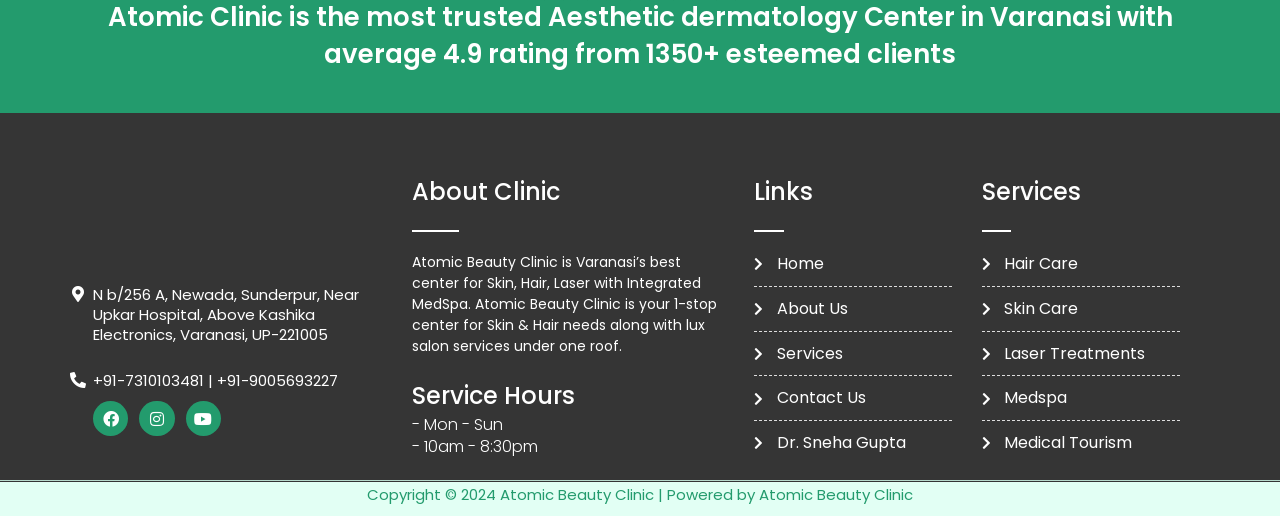Find the bounding box coordinates of the area that needs to be clicked in order to achieve the following instruction: "Call the clinic". The coordinates should be specified as four float numbers between 0 and 1, i.e., [left, top, right, bottom].

[0.073, 0.717, 0.159, 0.758]